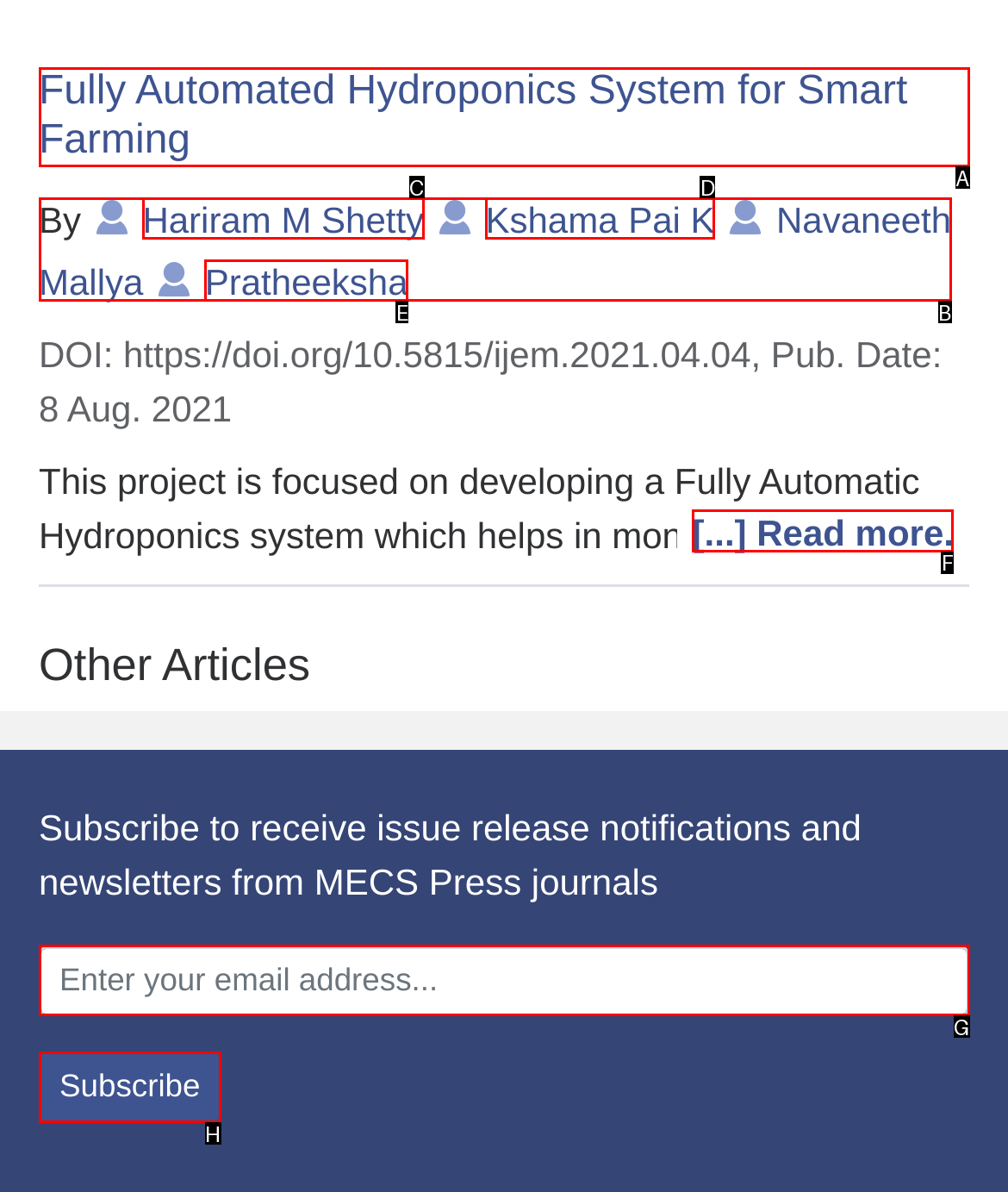Point out the HTML element I should click to achieve the following task: Read more about the article Provide the letter of the selected option from the choices.

F